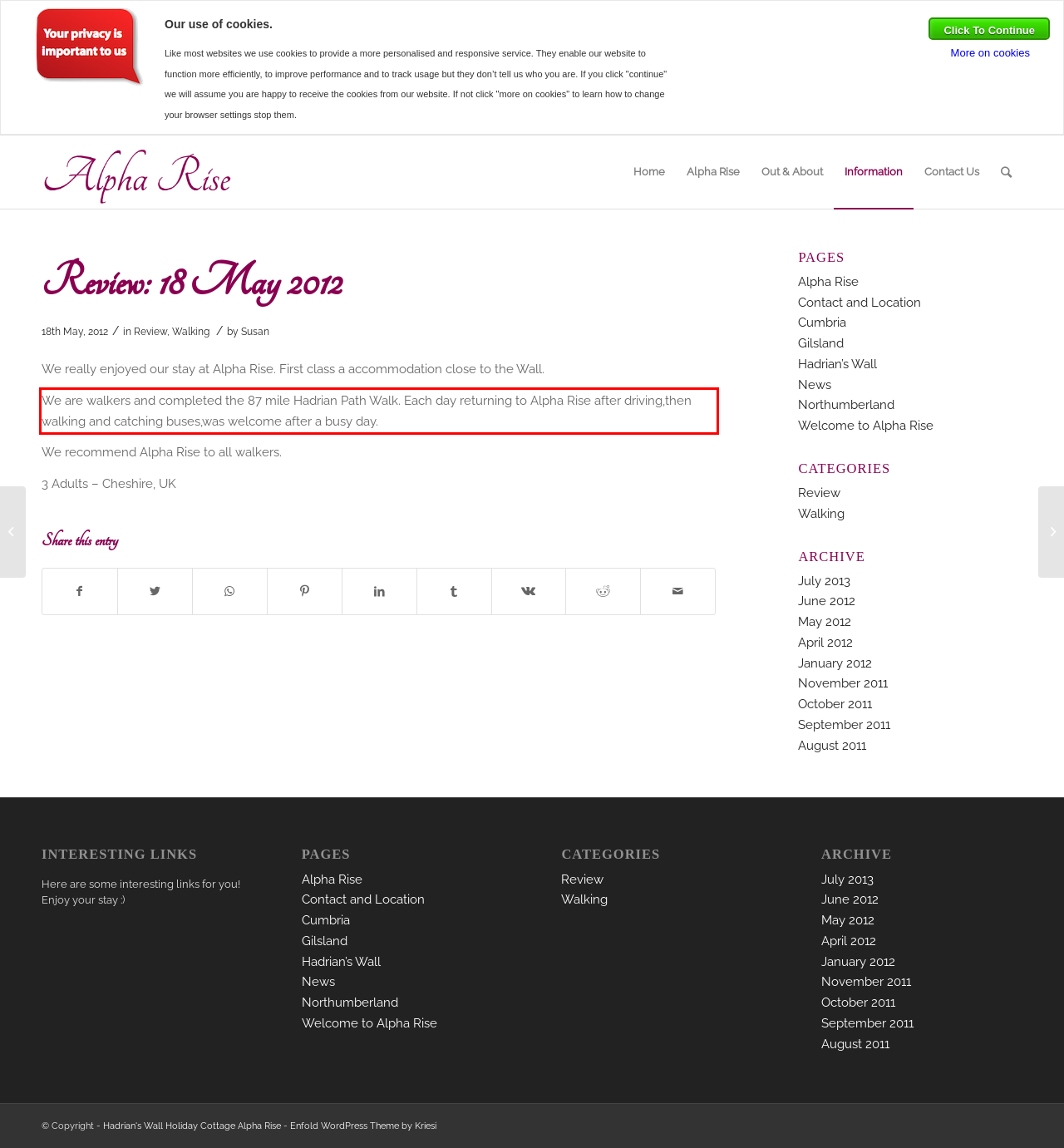Using the webpage screenshot, recognize and capture the text within the red bounding box.

We are walkers and completed the 87 mile Hadrian Path Walk. Each day returning to Alpha Rise after driving,then walking and catching buses,was welcome after a busy day.